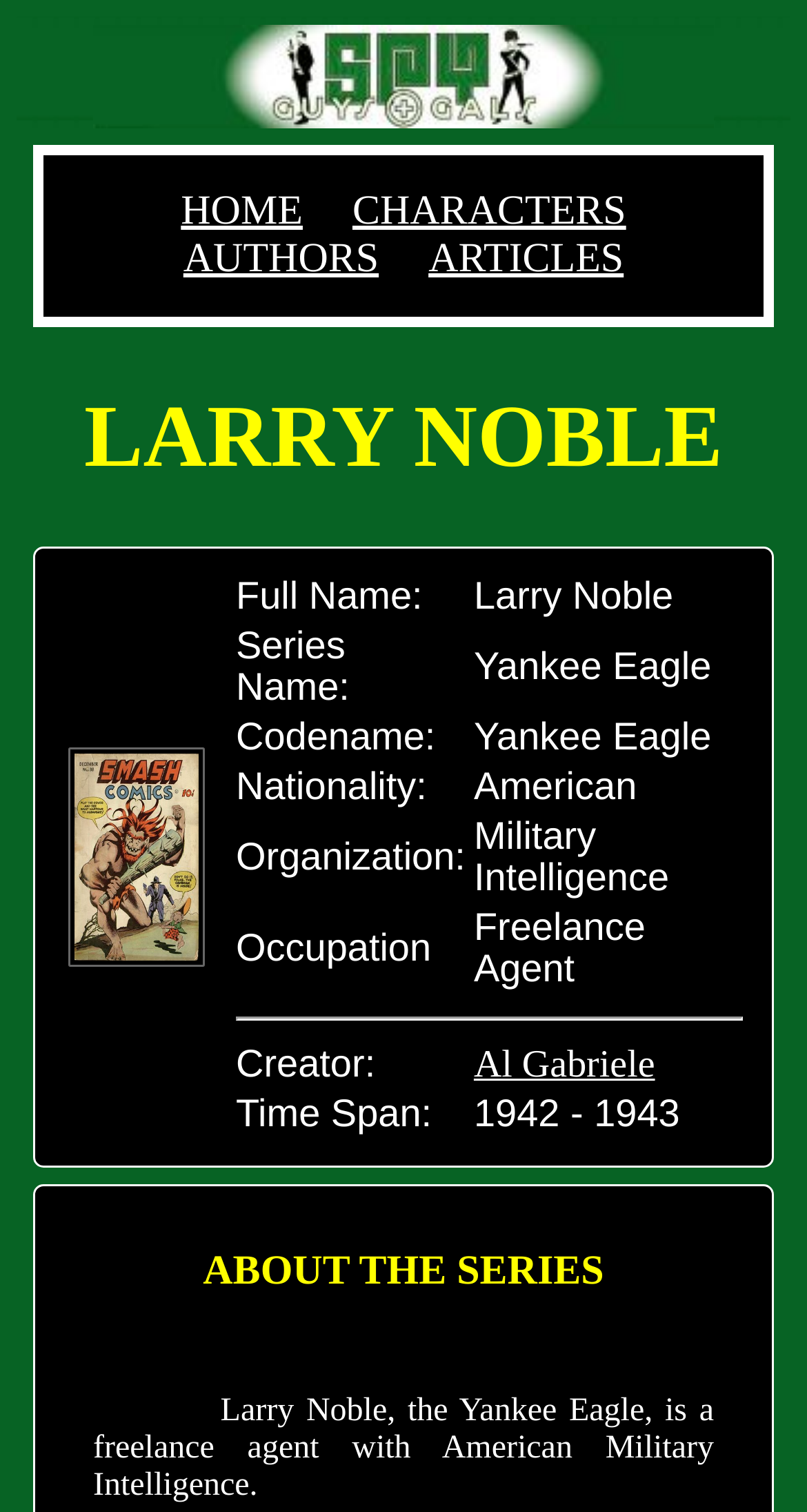Please find the bounding box coordinates (top-left x, top-left y, bottom-right x, bottom-right y) in the screenshot for the UI element described as follows: CHARACTERS

[0.437, 0.125, 0.776, 0.155]